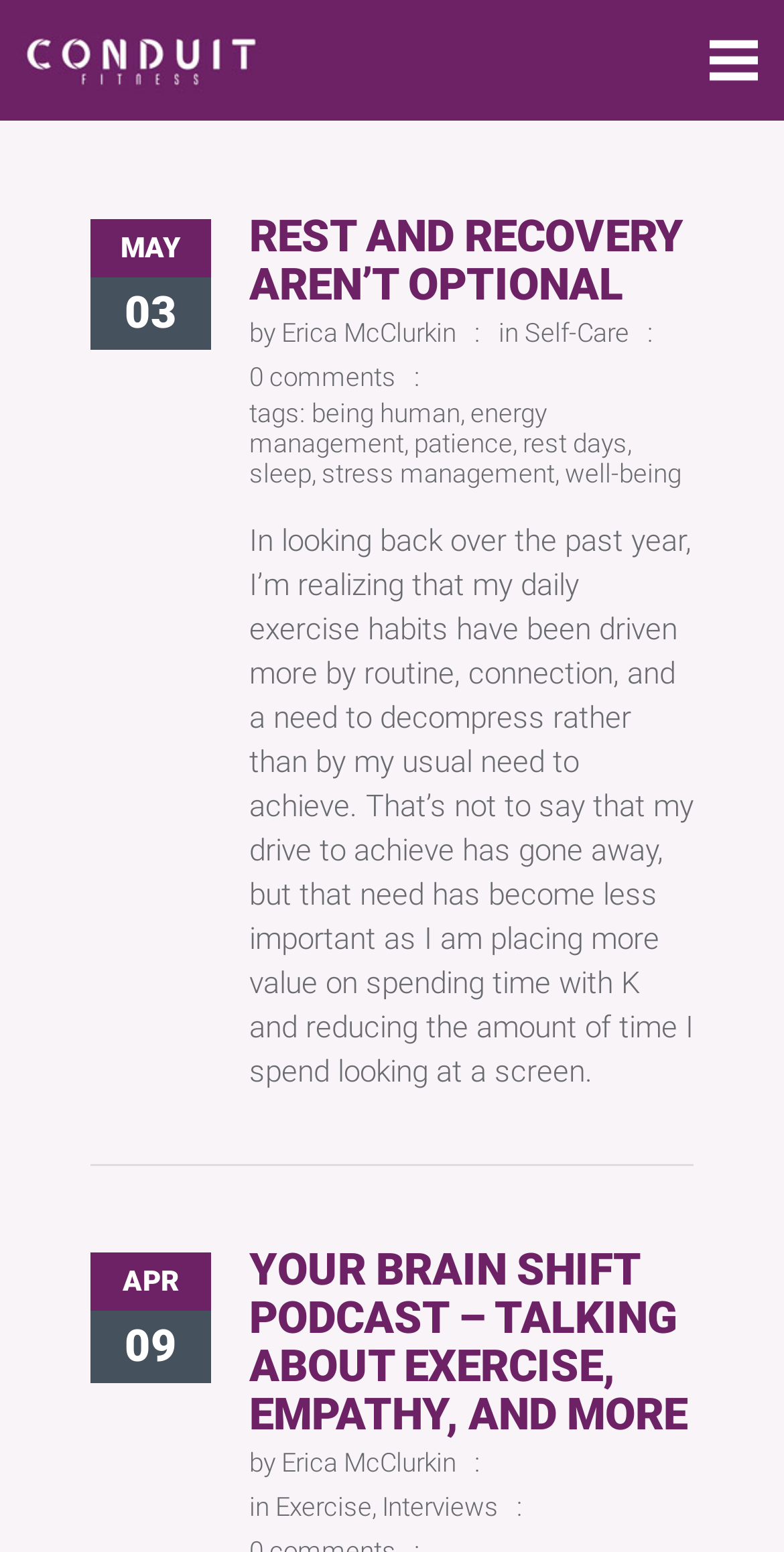Who is the author of the second article?
From the image, respond with a single word or phrase.

Erica McClurkin